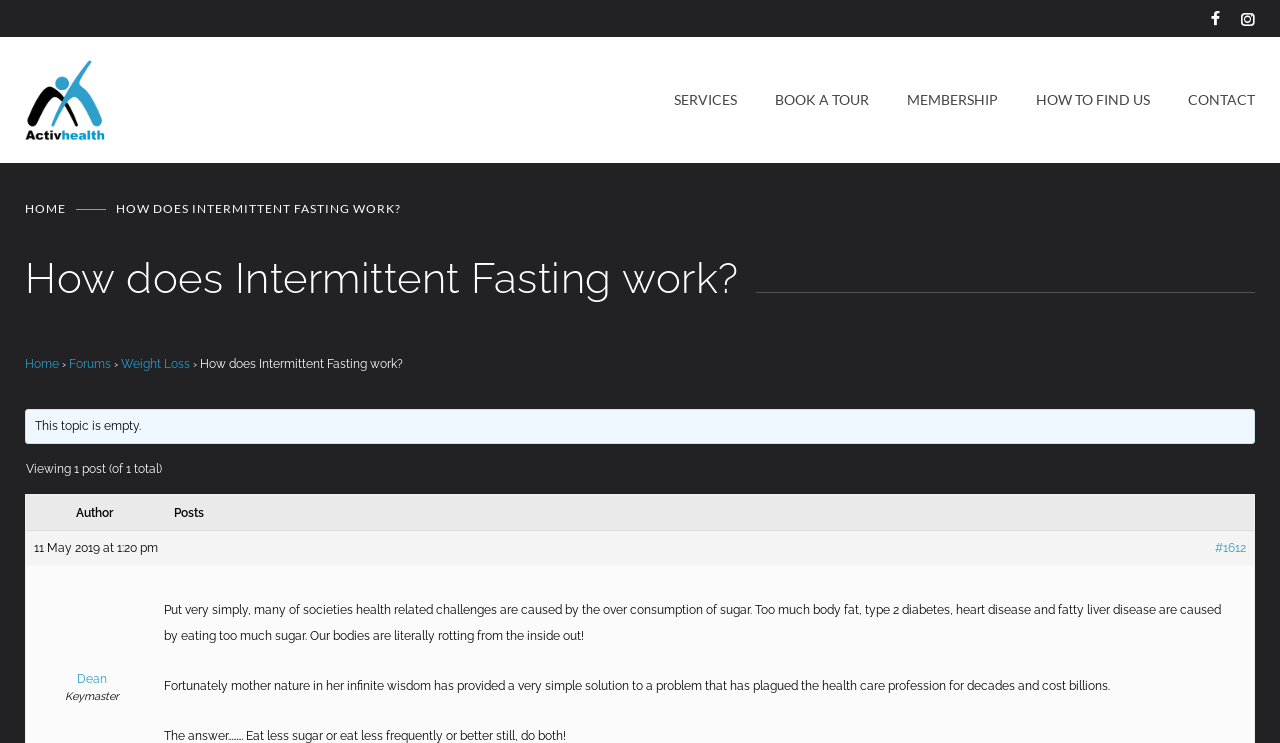What is the date of the post?
Kindly give a detailed and elaborate answer to the question.

The date of the post can be found in the text '11 May 2019 at 1:20 pm' which is displayed on the webpage.